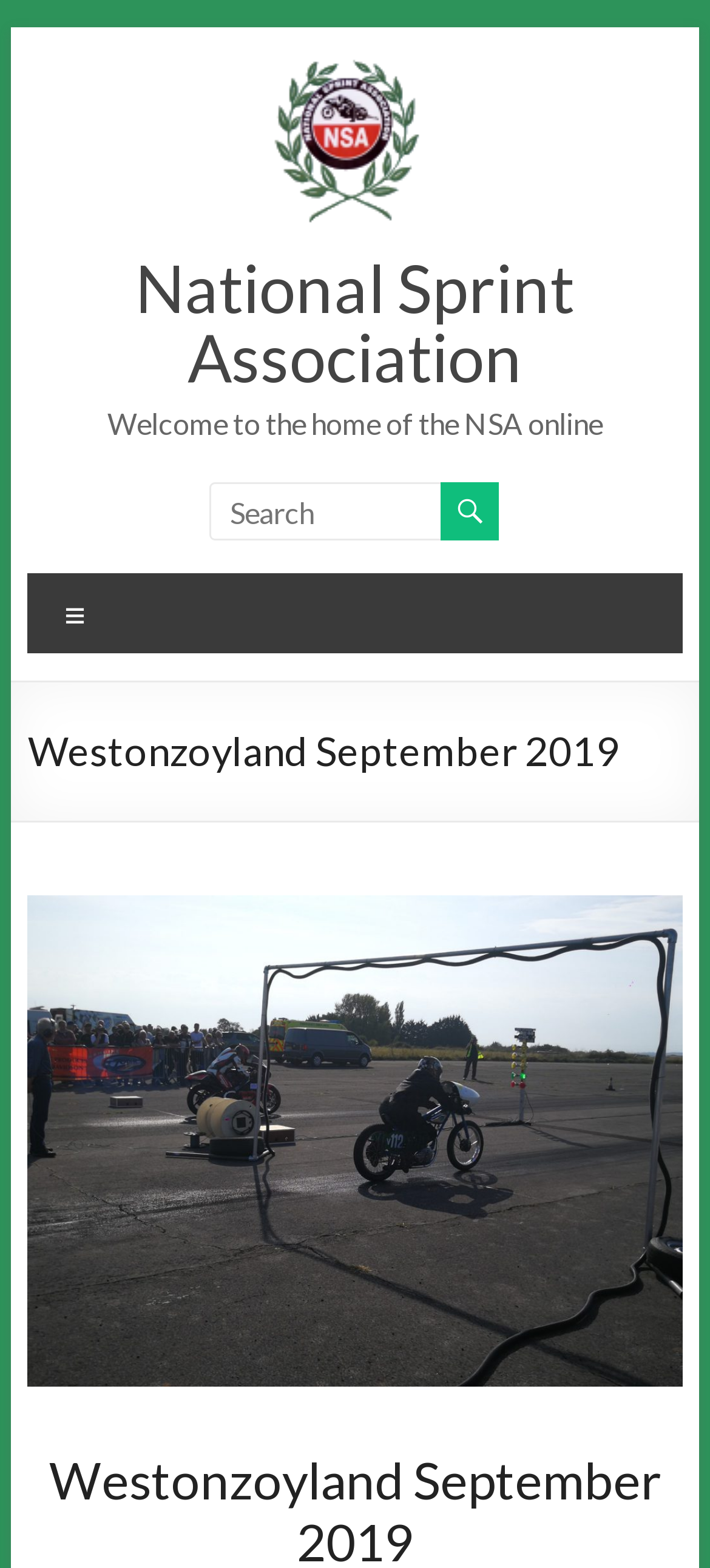What is below the menu?
Please provide a comprehensive answer based on the visual information in the image.

By comparing the y1 and y2 coordinates of the elements, we can determine that the 'Menu' element is above the 'Westonzoyland September 2019' heading, which is a larger section of the webpage.